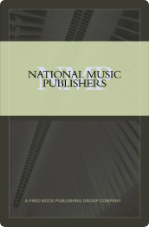What is subtly integrated into the background?
Please provide a full and detailed response to the question.

The background of the graphic subtly integrates a piano keyboard design, which is a clever and creative way to evoke the essence of music publishing and highlight the publisher's focus on music scores.